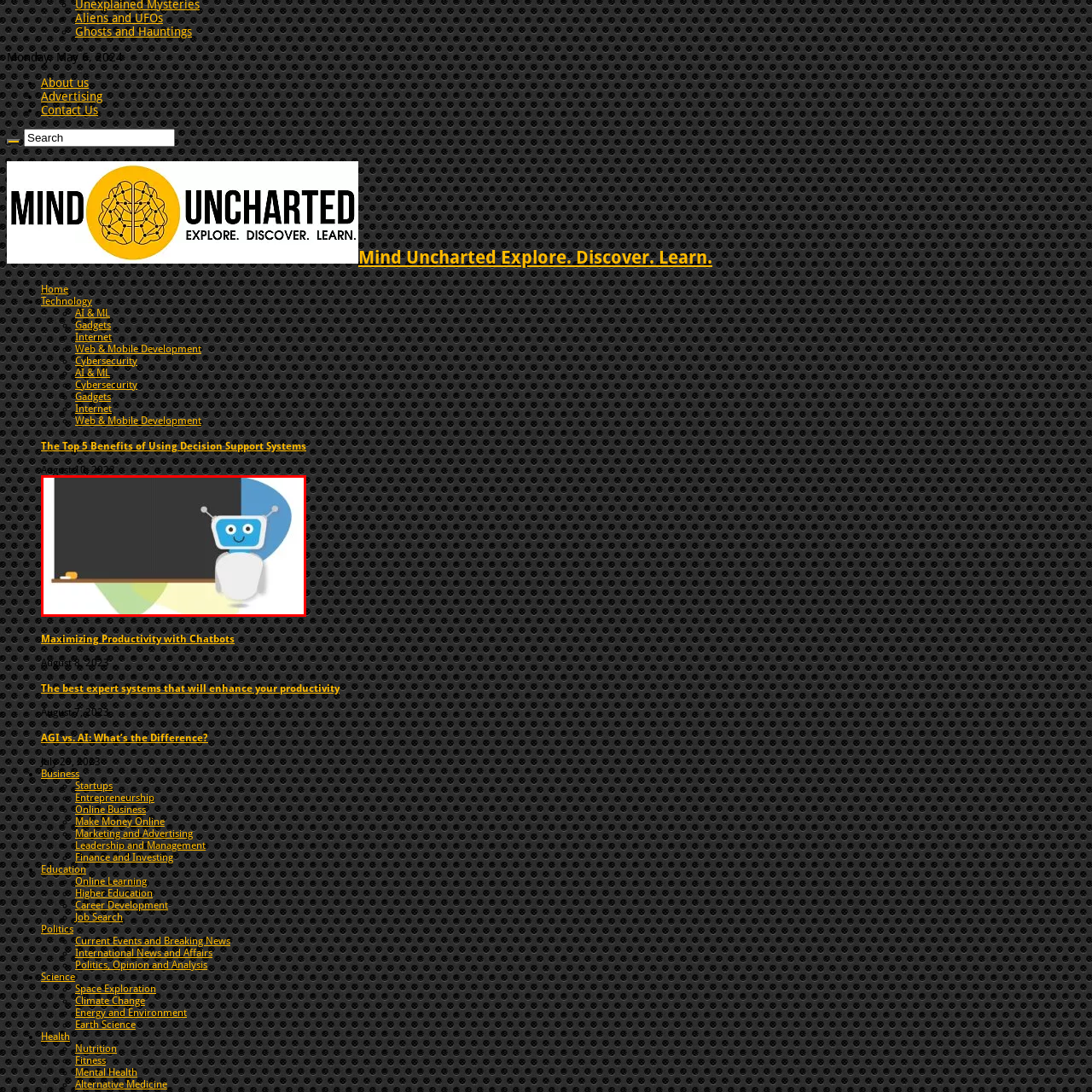Direct your attention to the image within the red boundary and answer the question with a single word or phrase:
What is the theme of the visual?

Learning and education